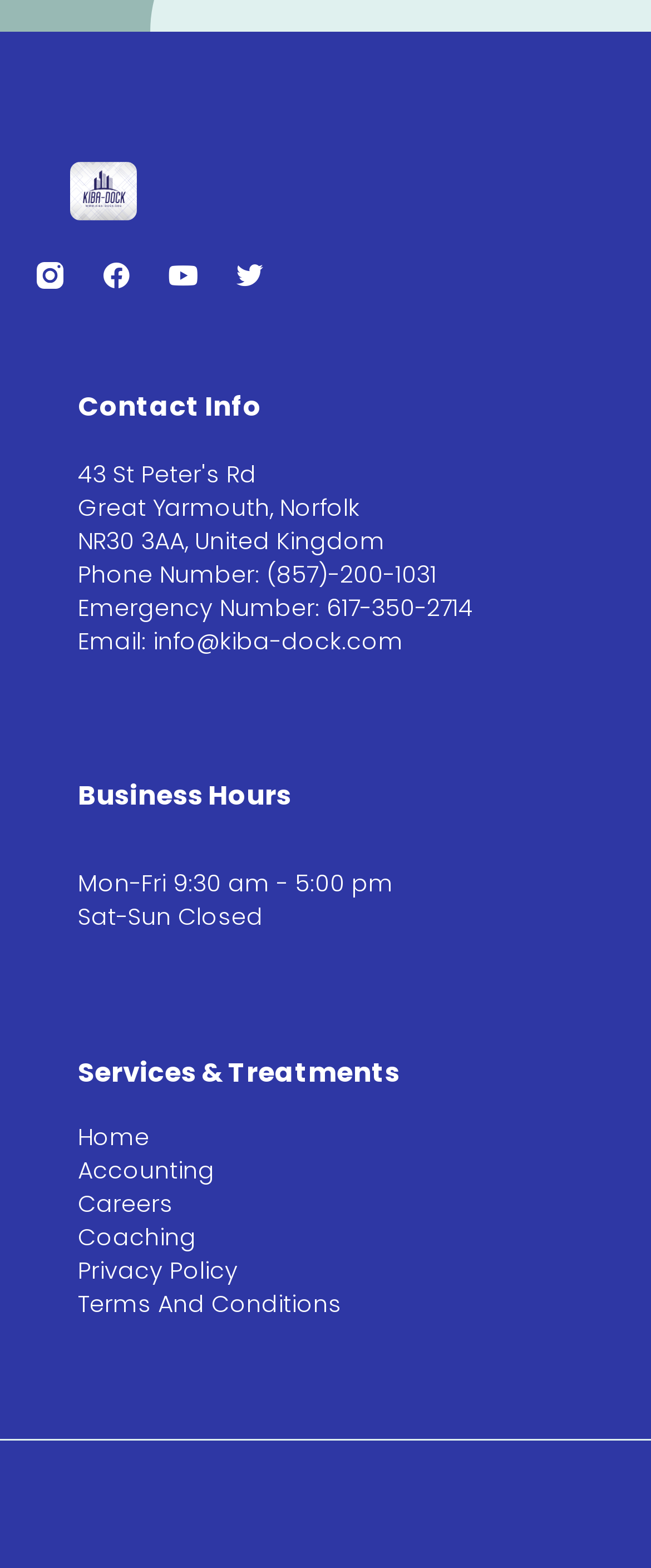Determine the bounding box coordinates of the UI element described by: "Privacy Policy".

[0.12, 0.799, 0.88, 0.82]